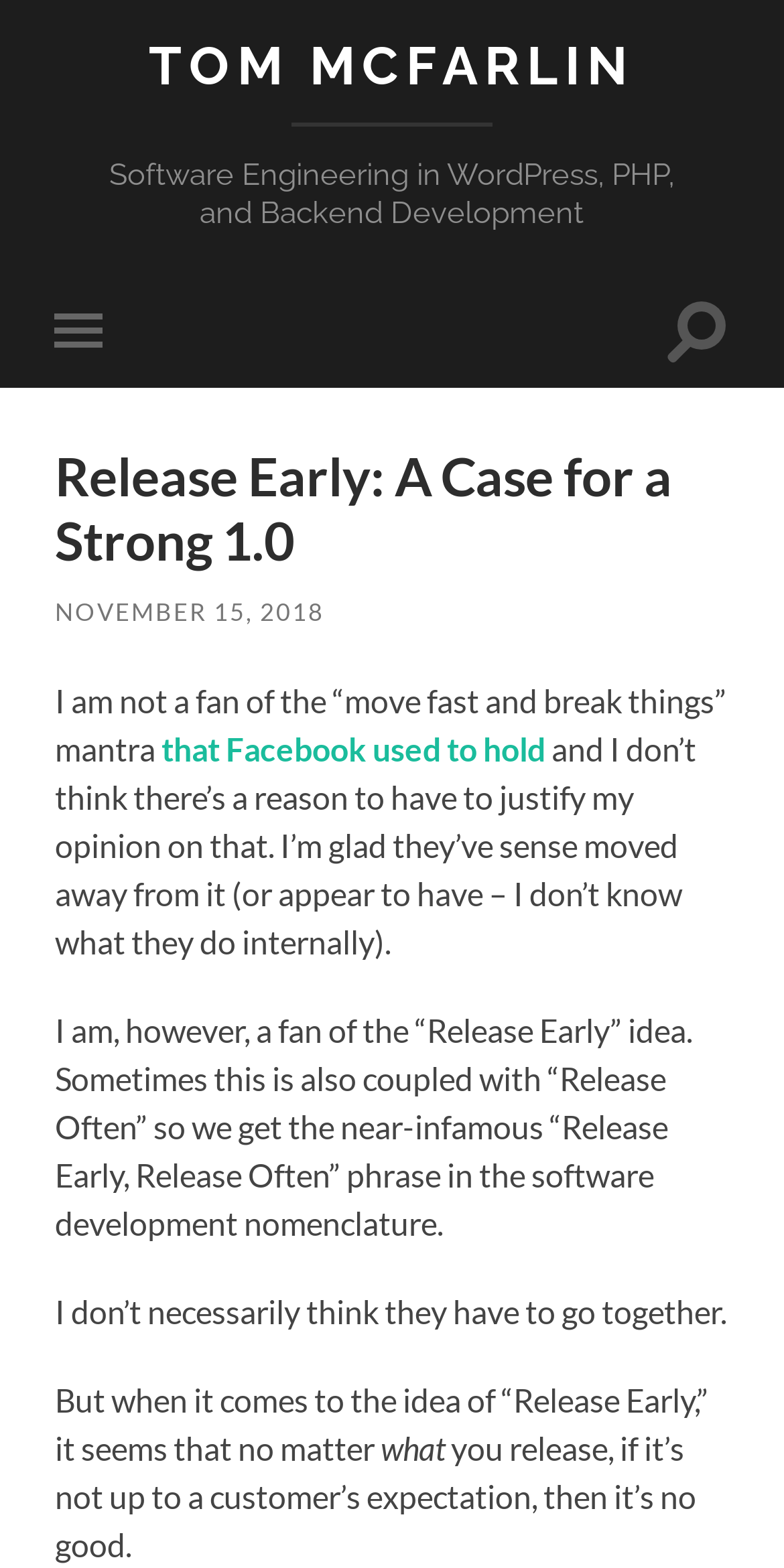What is the main idea of the article?
Answer with a single word or phrase, using the screenshot for reference.

Release Early